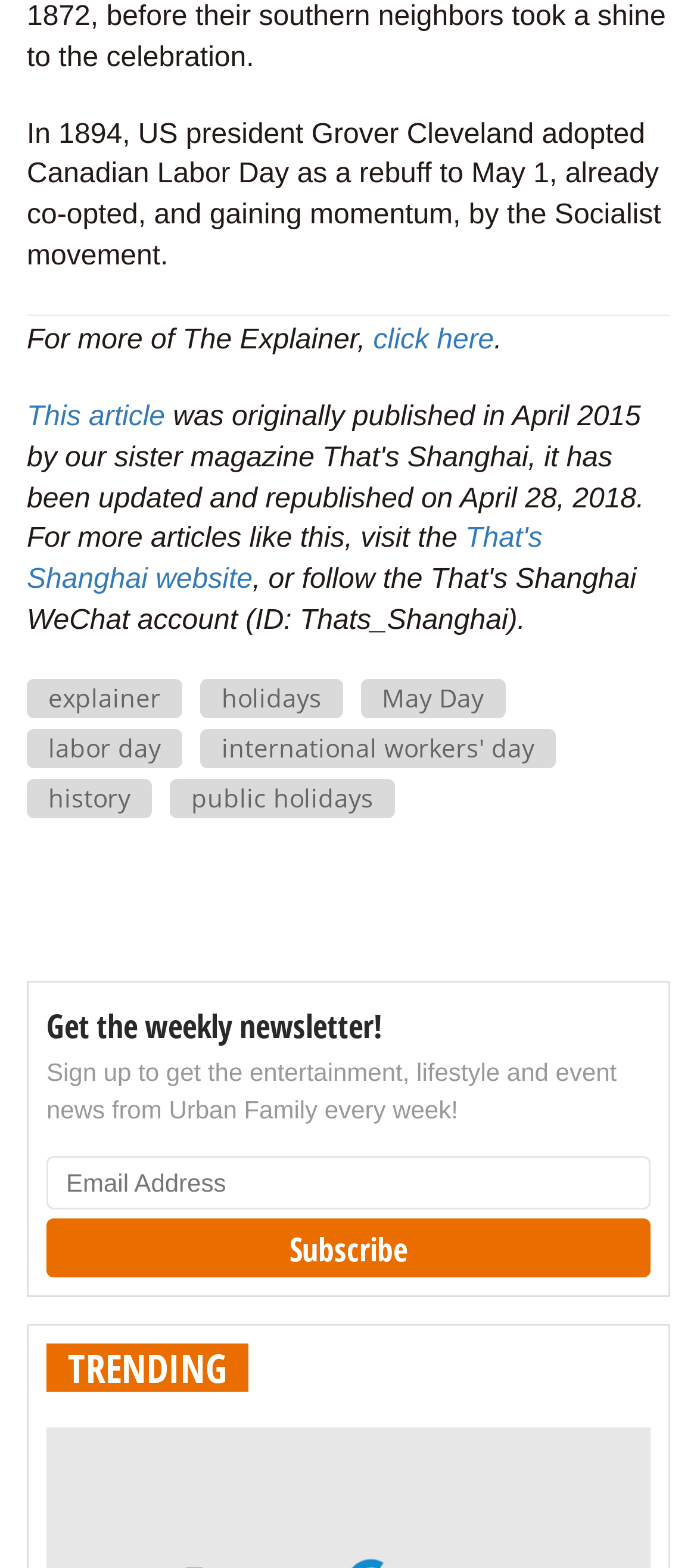Bounding box coordinates are specified in the format (top-left x, top-left y, bottom-right x, bottom-right y). All values are floating point numbers bounded between 0 and 1. Please provide the bounding box coordinate of the region this sentence describes: international workers' day

[0.287, 0.465, 0.797, 0.49]